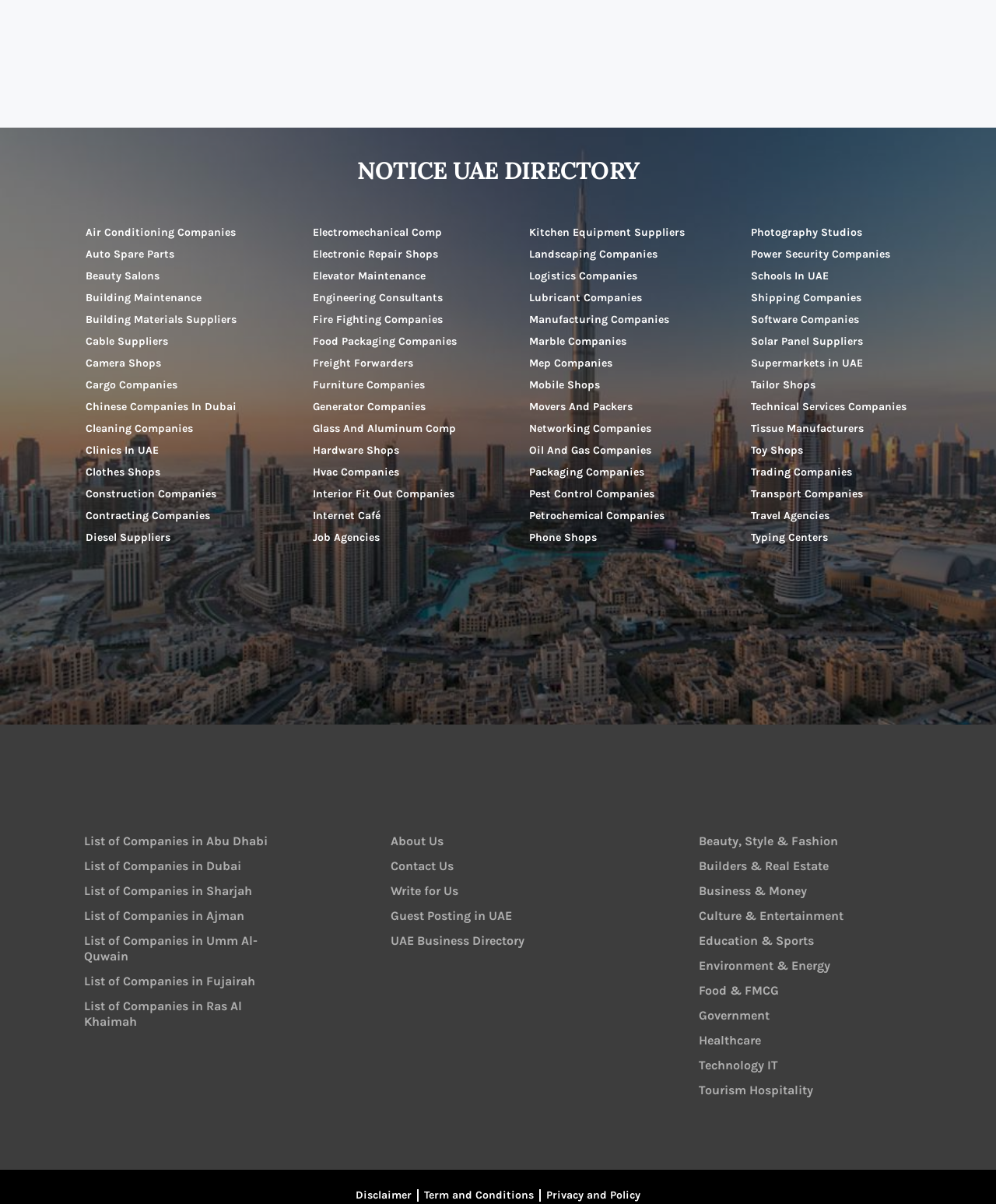Please provide the bounding box coordinates for the element that needs to be clicked to perform the instruction: "View List of Companies in Abu Dhabi". The coordinates must consist of four float numbers between 0 and 1, formatted as [left, top, right, bottom].

[0.049, 0.688, 0.312, 0.709]